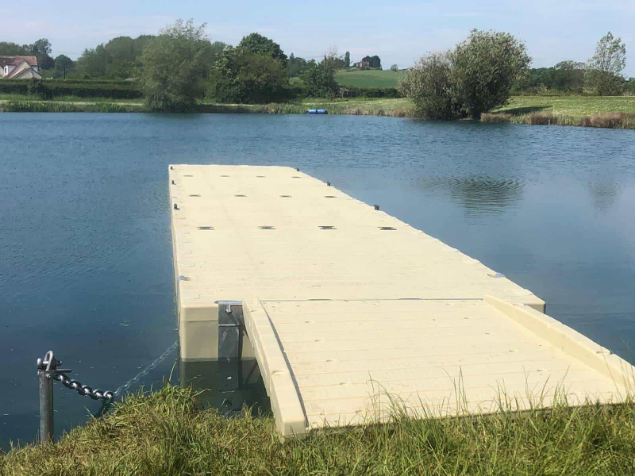Look at the image and write a detailed answer to the question: 
What activities can be supported by the dock?

The pontoon is anchored securely, designed to support activities like boating or fishing while providing a scenic retreat for visitors, indicating that the dock is suitable for recreational water-based activities.